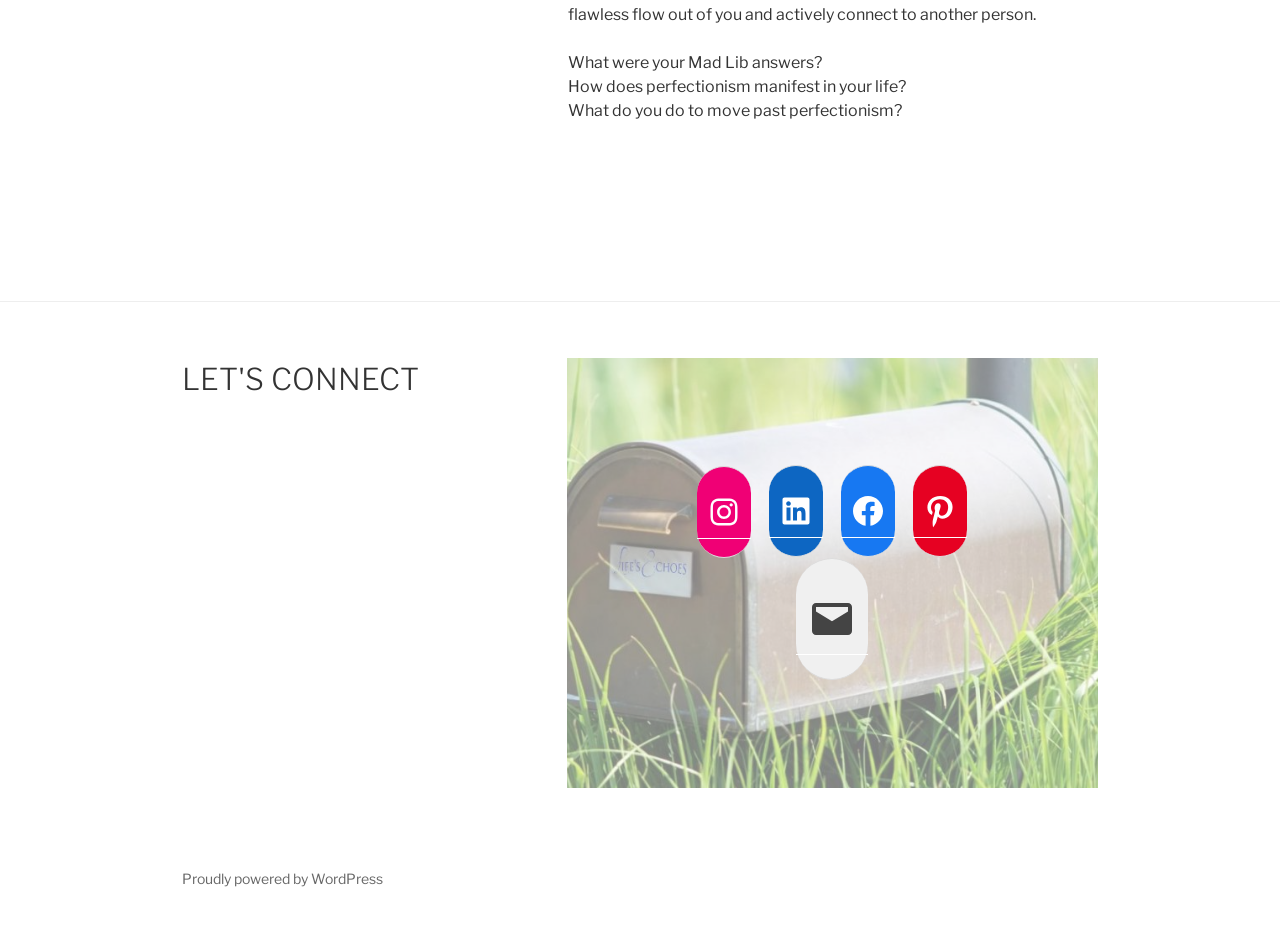What is the topic of the questions on this webpage?
From the image, provide a succinct answer in one word or a short phrase.

Perfectionism